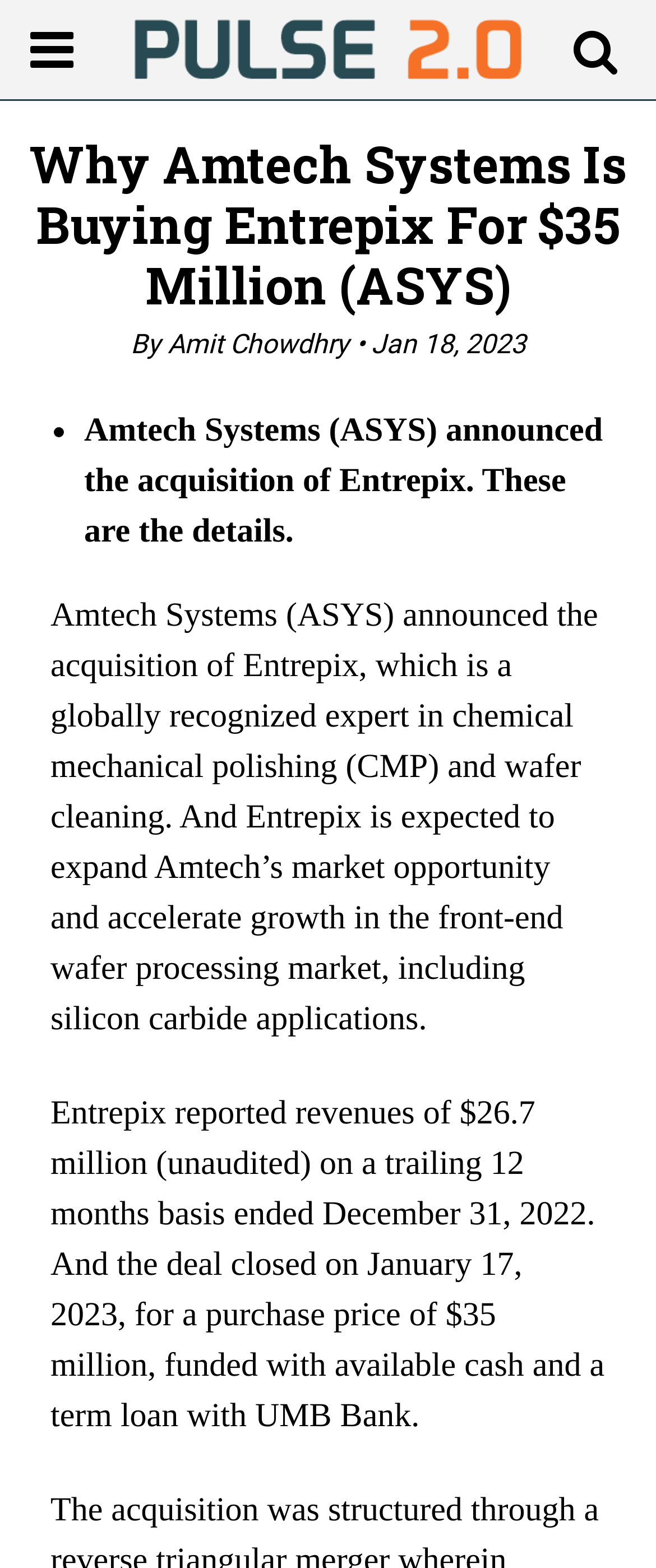Provide a one-word or short-phrase answer to the question:
Who is the author of the article?

Amit Chowdhry